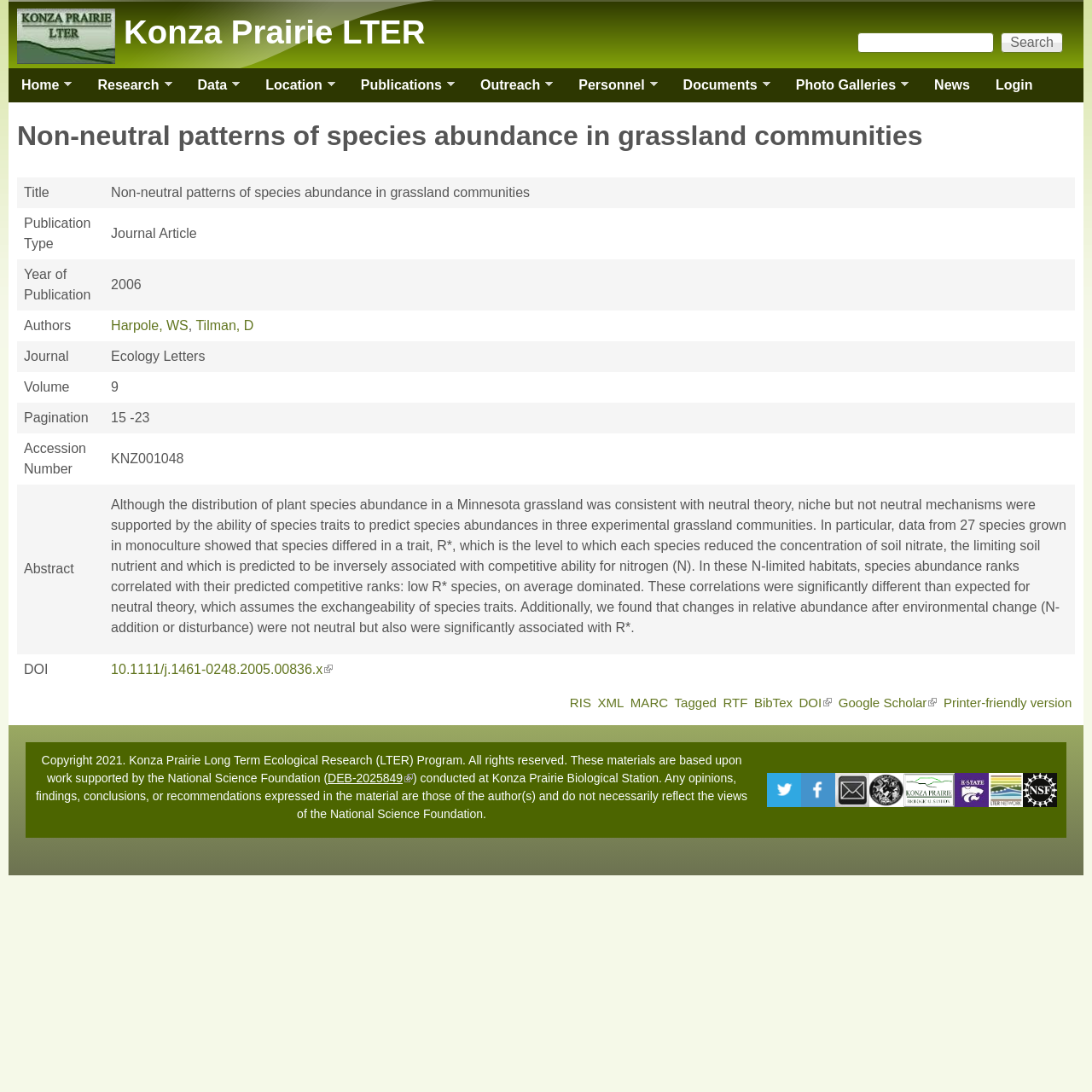Determine the bounding box coordinates for the area that needs to be clicked to fulfill this task: "Check the abstract of the publication". The coordinates must be given as four float numbers between 0 and 1, i.e., [left, top, right, bottom].

[0.016, 0.444, 0.984, 0.599]